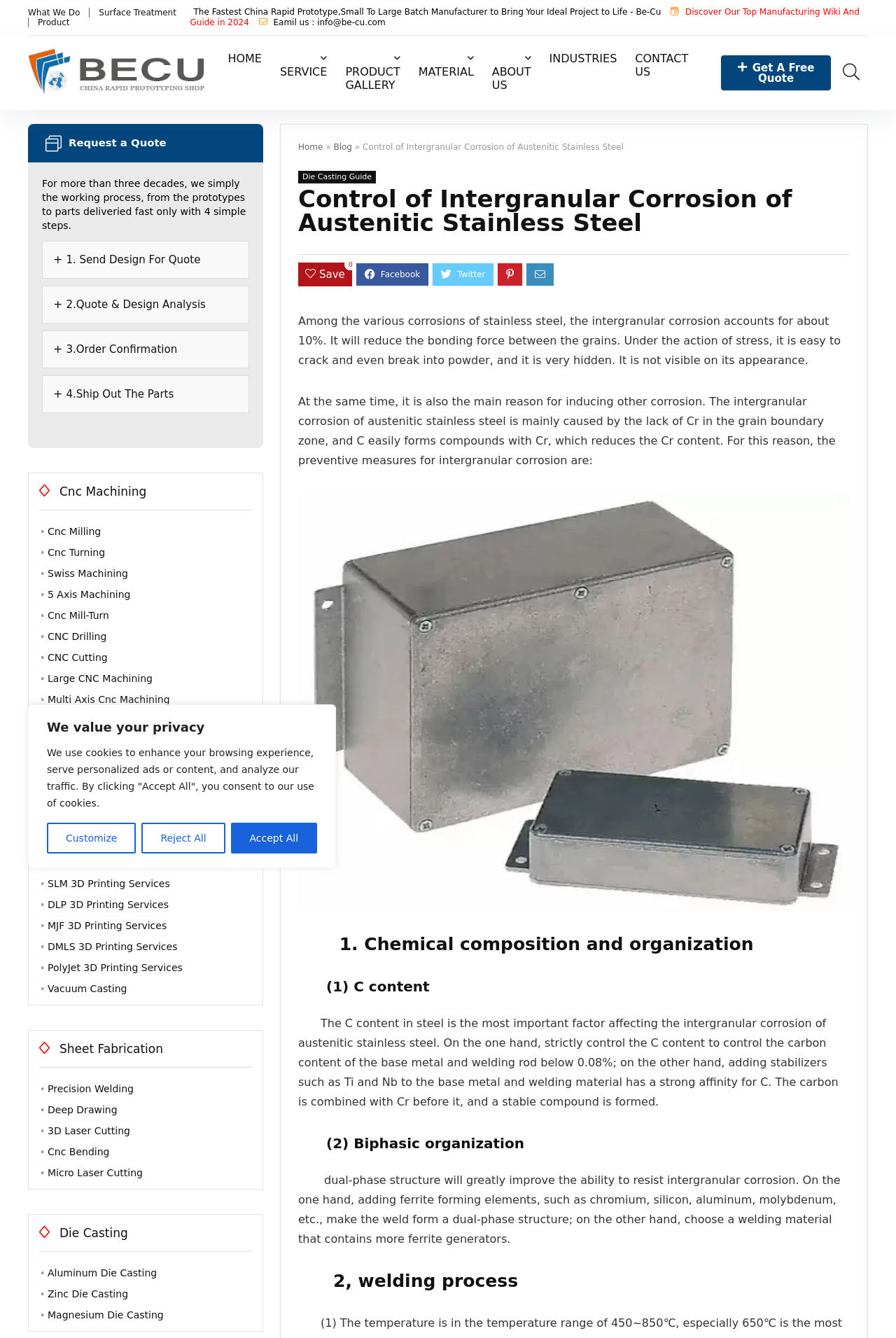Could you indicate the bounding box coordinates of the region to click in order to complete this instruction: "Click on the 'HOME' link".

[0.244, 0.035, 0.302, 0.054]